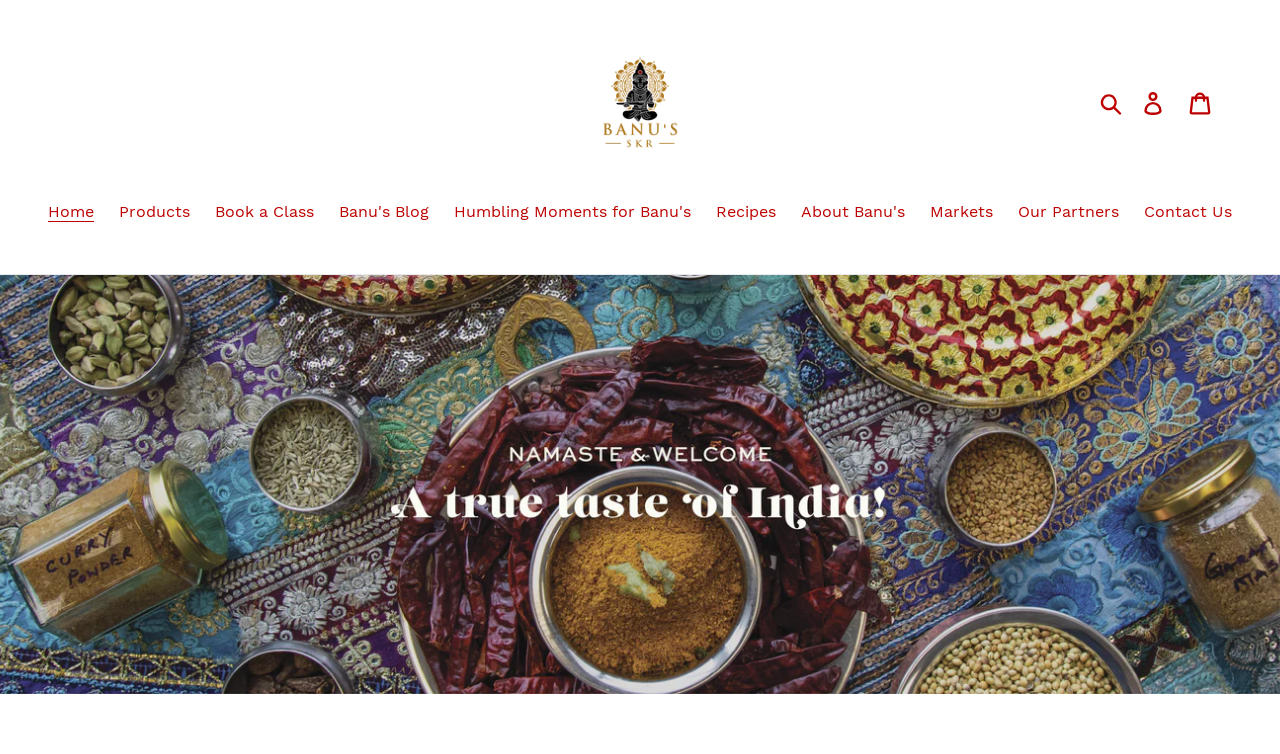What is the region below the navigation links?
Based on the screenshot, provide your answer in one word or phrase.

Slideshow